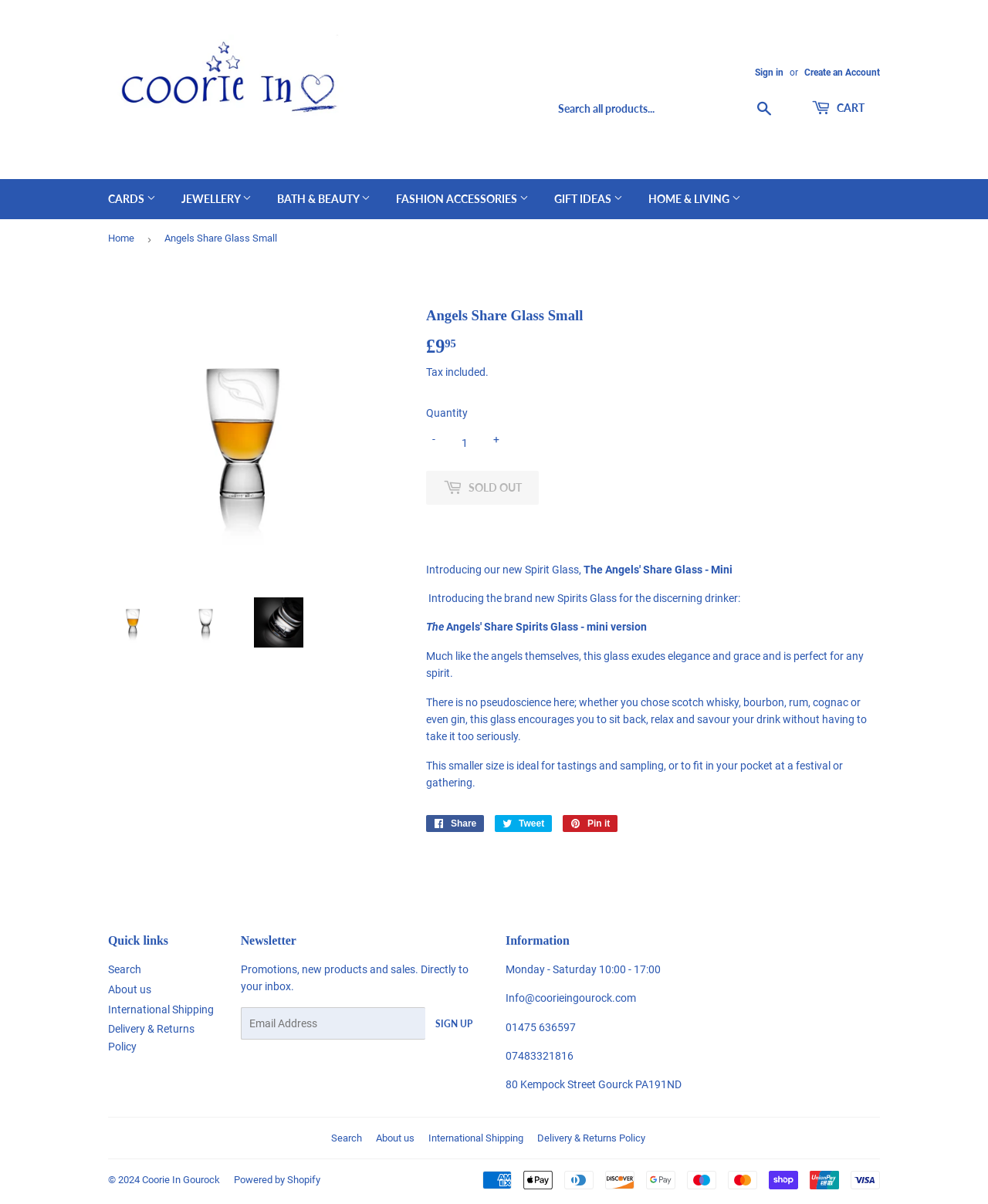Look at the image and answer the question in detail:
How many main categories are there in the menu?

The menu has five main categories, which are 'CARDS', 'JEWELLERY', 'BATH & BEAUTY', 'FASHION ACCESSORIES', and 'SPIRITS'.